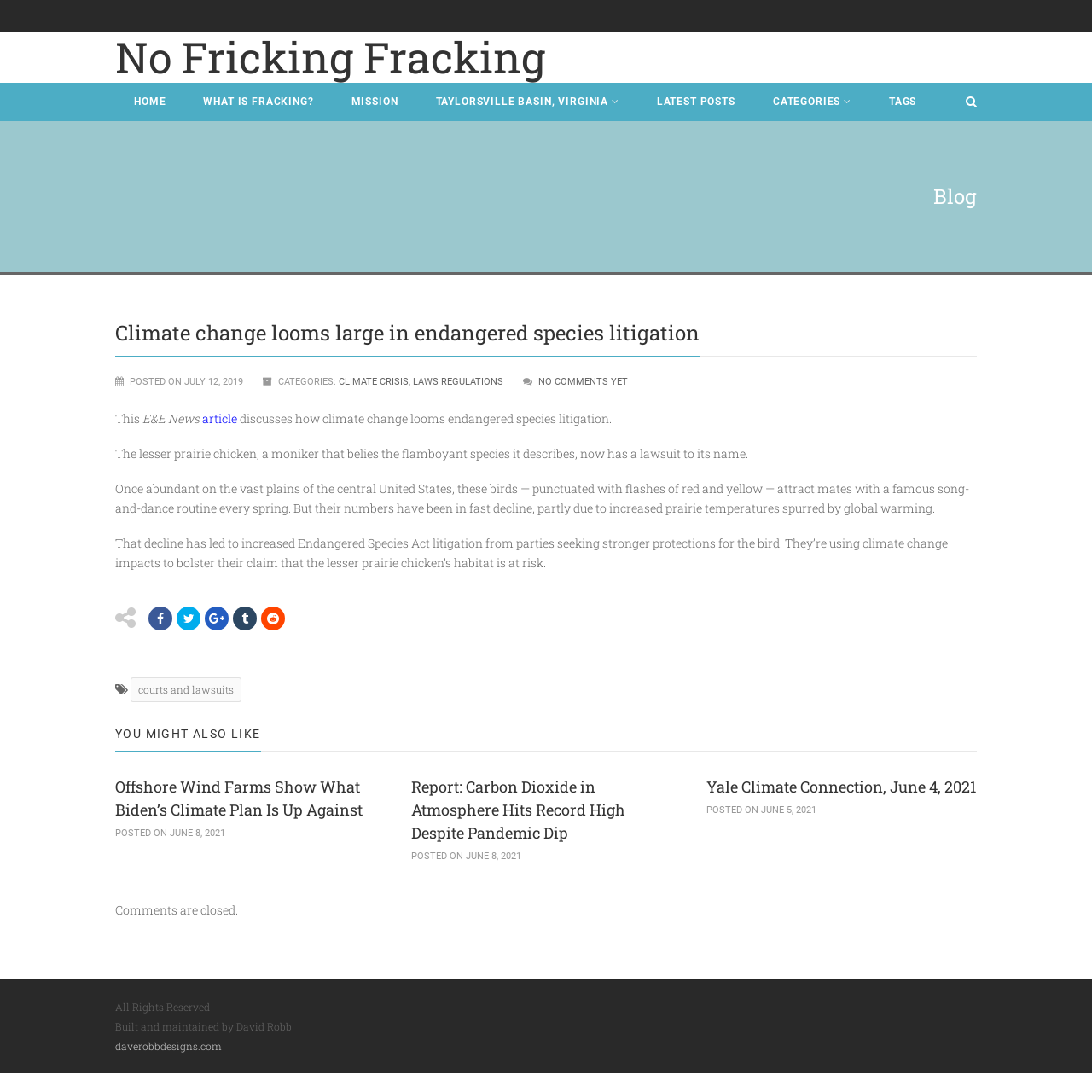Summarize the webpage with a detailed and informative caption.

This webpage is about a blog focused on environmental issues, specifically climate change and its impact on endangered species. At the top, there is a heading "No Fricking Fracking" which is also a link. Below it, there are several links to different sections of the website, including "HOME", "WHAT IS FRACKING?", "MISSION", and others.

The main content of the webpage is an article about climate change and its impact on endangered species litigation. The article's title is "Climate change looms large in endangered species litigation". Below the title, there is a posting date "POSTED ON JULY 12, 2019" and some category links. The article discusses how climate change is affecting the lesser prairie chicken's habitat and how it is being used in Endangered Species Act litigation.

To the right of the article, there are several social media links. Below the article, there are some related links, including "courts and lawsuits". The webpage also features a section titled "YOU MIGHT ALSO LIKE" which includes several article headings and links, including "Offshore Wind Farms Show What Biden’s Climate Plan Is Up Against", "Report: Carbon Dioxide in Atmosphere Hits Record High Despite Pandemic Dip", and "Yale Climate Connection, June 4, 2021".

At the very bottom of the webpage, there is a copyright notice "All Rights Reserved" and some information about the website's maintenance.